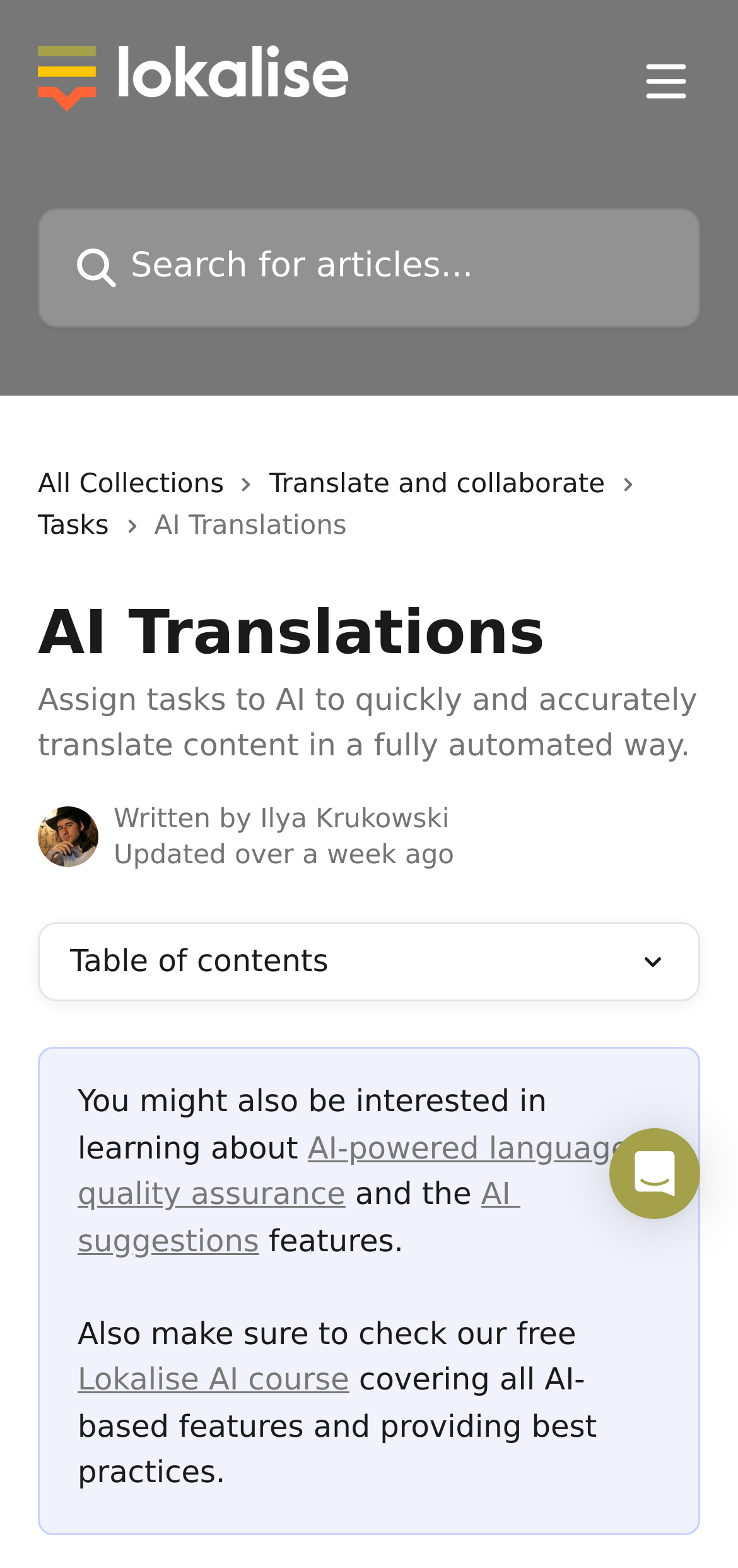Determine the bounding box coordinates of the section I need to click to execute the following instruction: "Go to All Collections". Provide the coordinates as four float numbers between 0 and 1, i.e., [left, top, right, bottom].

[0.051, 0.296, 0.324, 0.323]